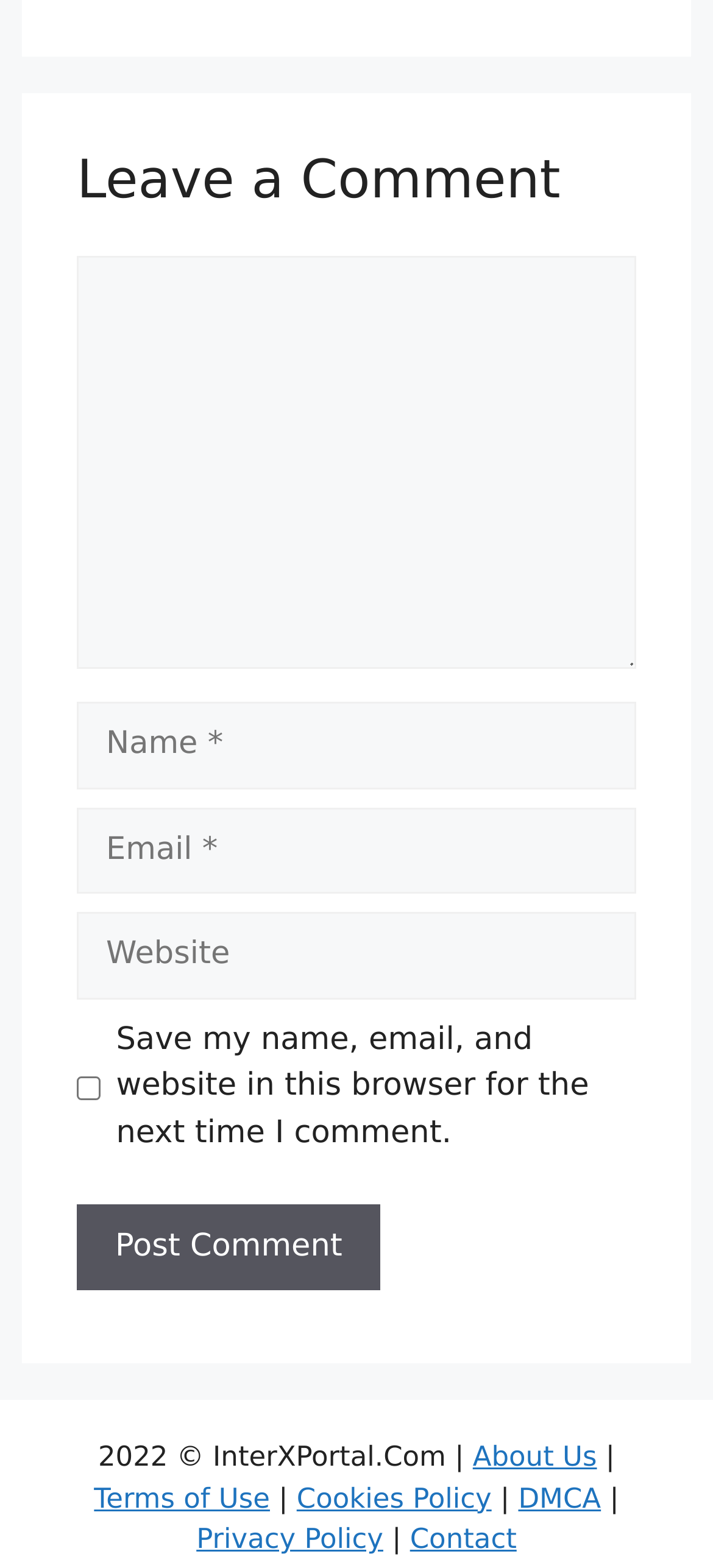What is the purpose of the 'Comment' textbox?
Make sure to answer the question with a detailed and comprehensive explanation.

The 'Comment' textbox is located below the 'Leave a Comment' heading, indicating that it is used to input a comment. The presence of the 'Post Comment' button nearby further supports this conclusion.